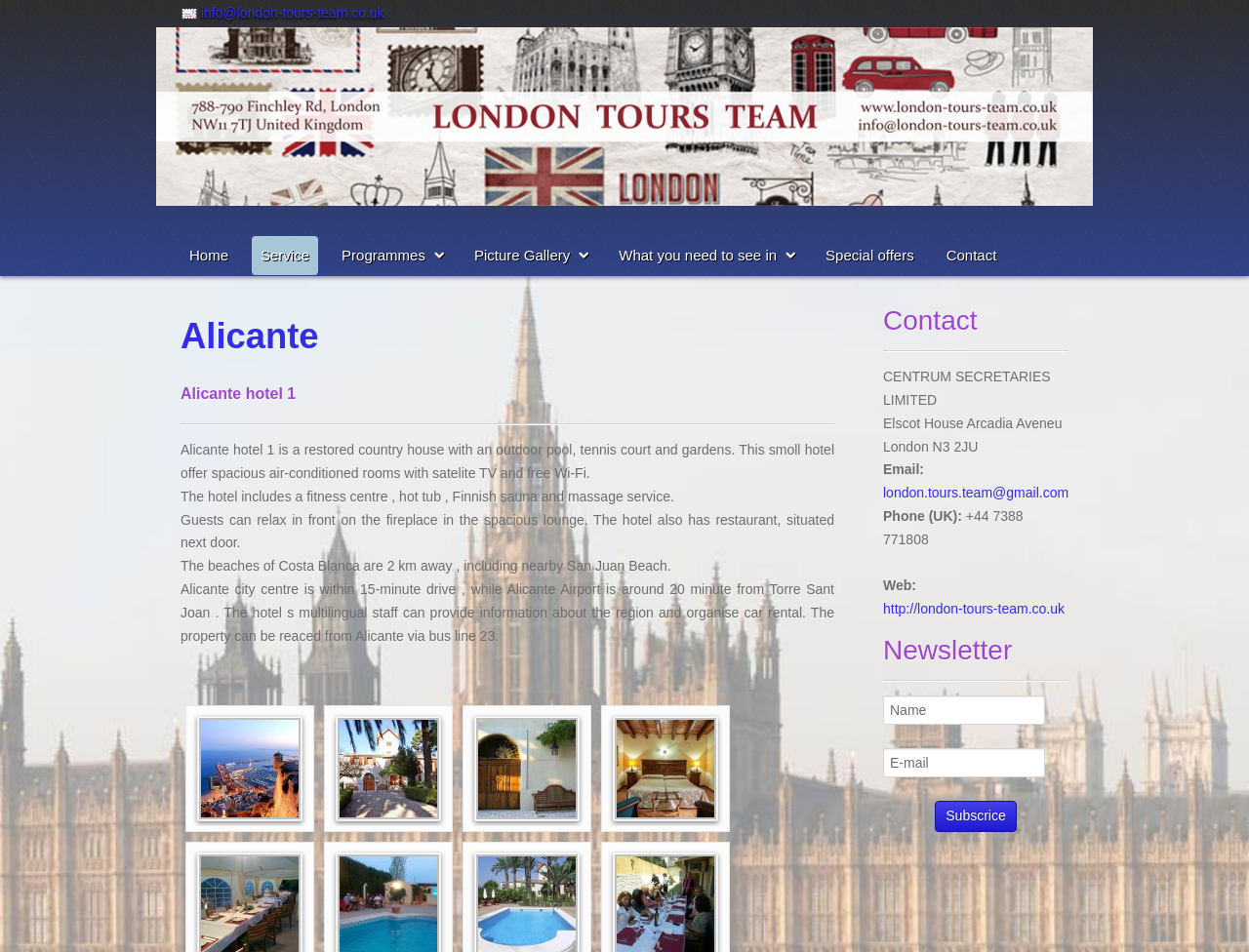What is the contact email address provided on this webpage?
From the image, respond with a single word or phrase.

london.tours.team@gmail.com